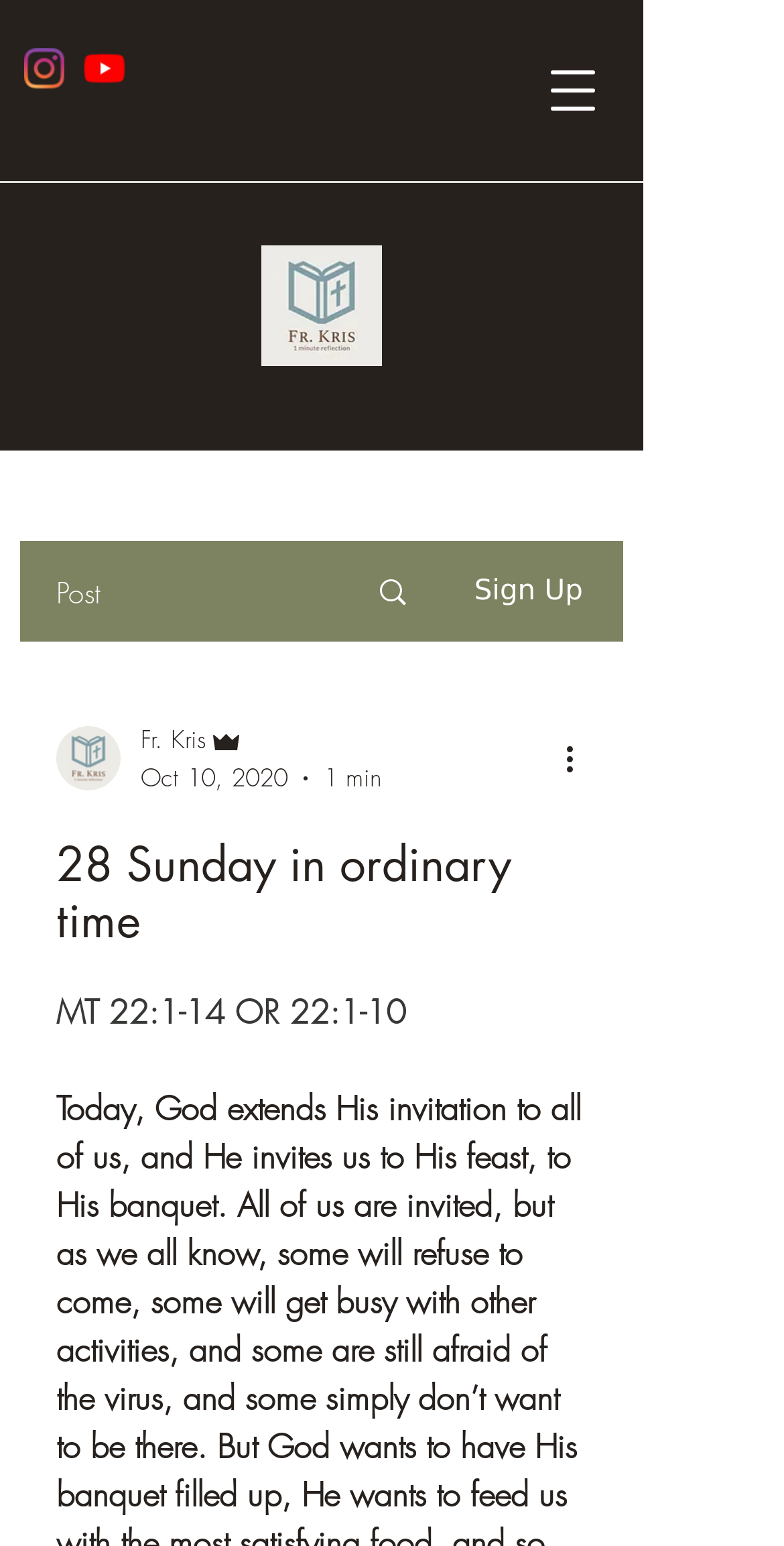Identify the bounding box of the UI component described as: "here".

None